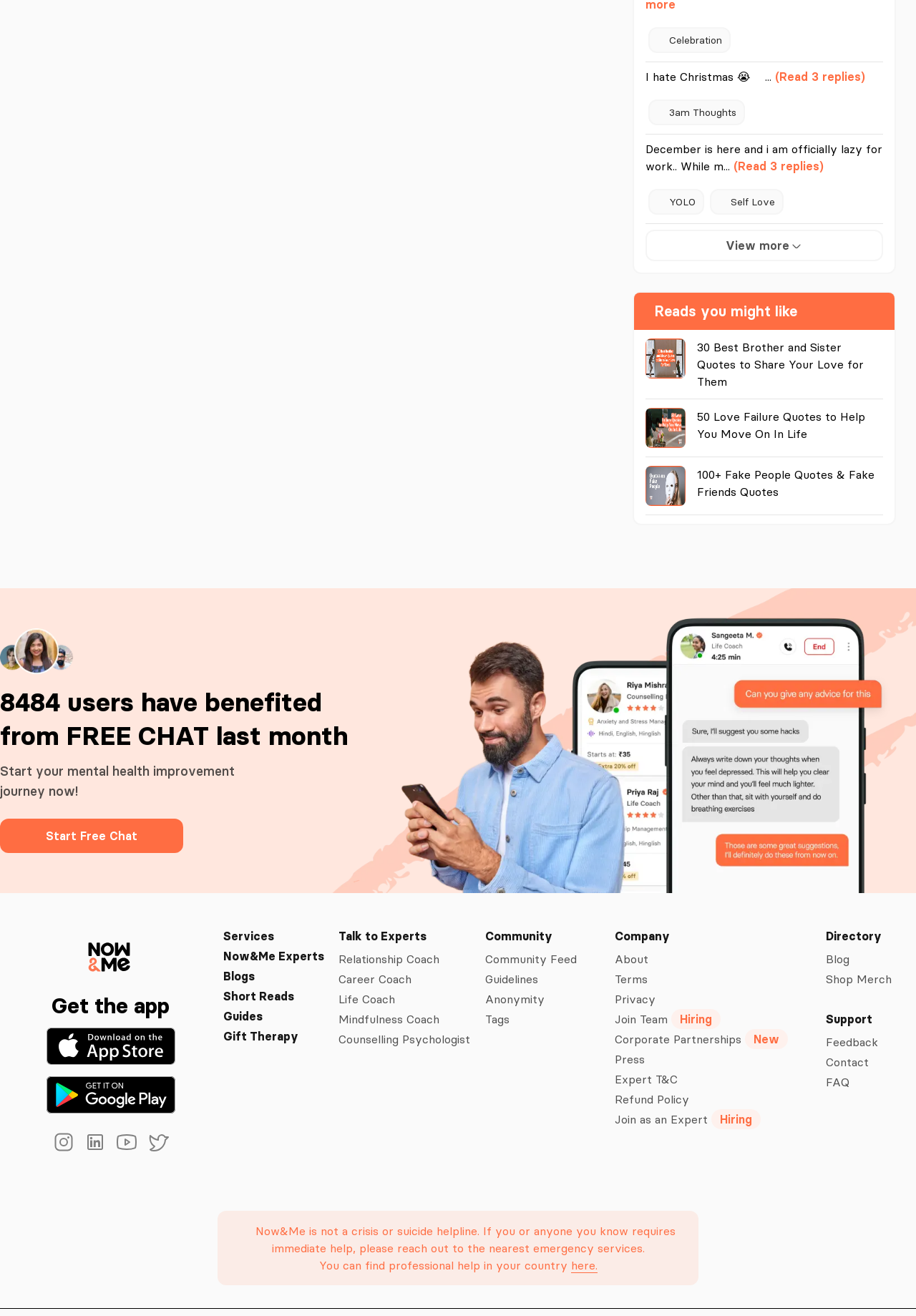Please find the bounding box for the UI element described by: "🎉 Celebration".

[0.708, 0.036, 0.8, 0.056]